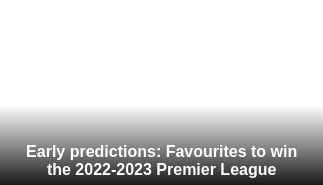Explain what the image portrays in a detailed manner.

The image features a bold heading that reads, "Early predictions: Favourites to win the 2022-2023 Premier League." This text suggests a discussion or analysis focusing on the teams expected to be leading contenders in the Premier League for that season. The design elements of the image include a gradient background that transitions from a light hue at the top to a darker shade at the bottom, creating a visually engaging backdrop for the prominent text. The overall layout emphasizes anticipation and excitement surrounding the competitive nature of English football as teams gear up for the season.